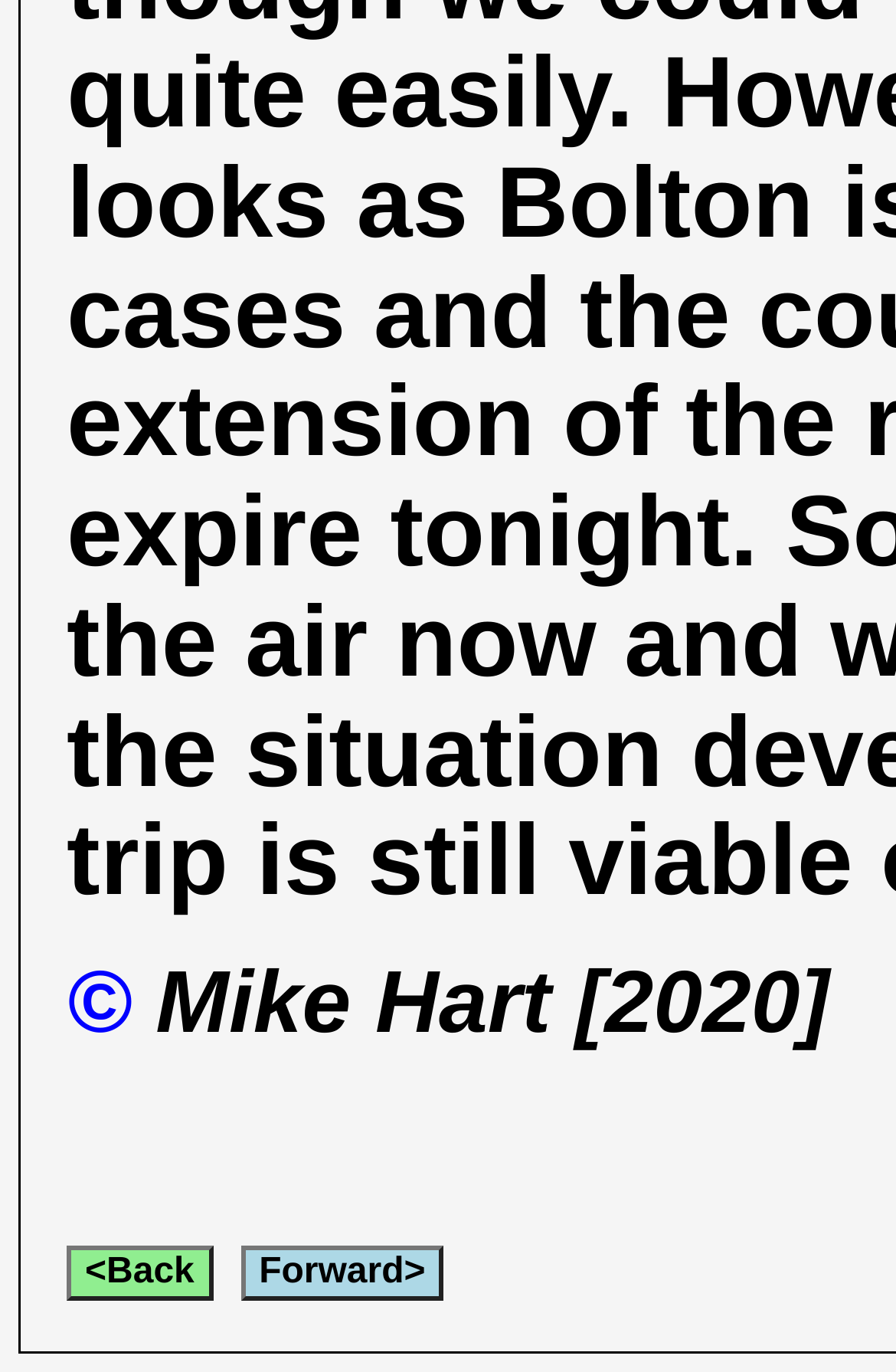Using the webpage screenshot, locate the HTML element that fits the following description and provide its bounding box: "©".

[0.074, 0.695, 0.147, 0.767]